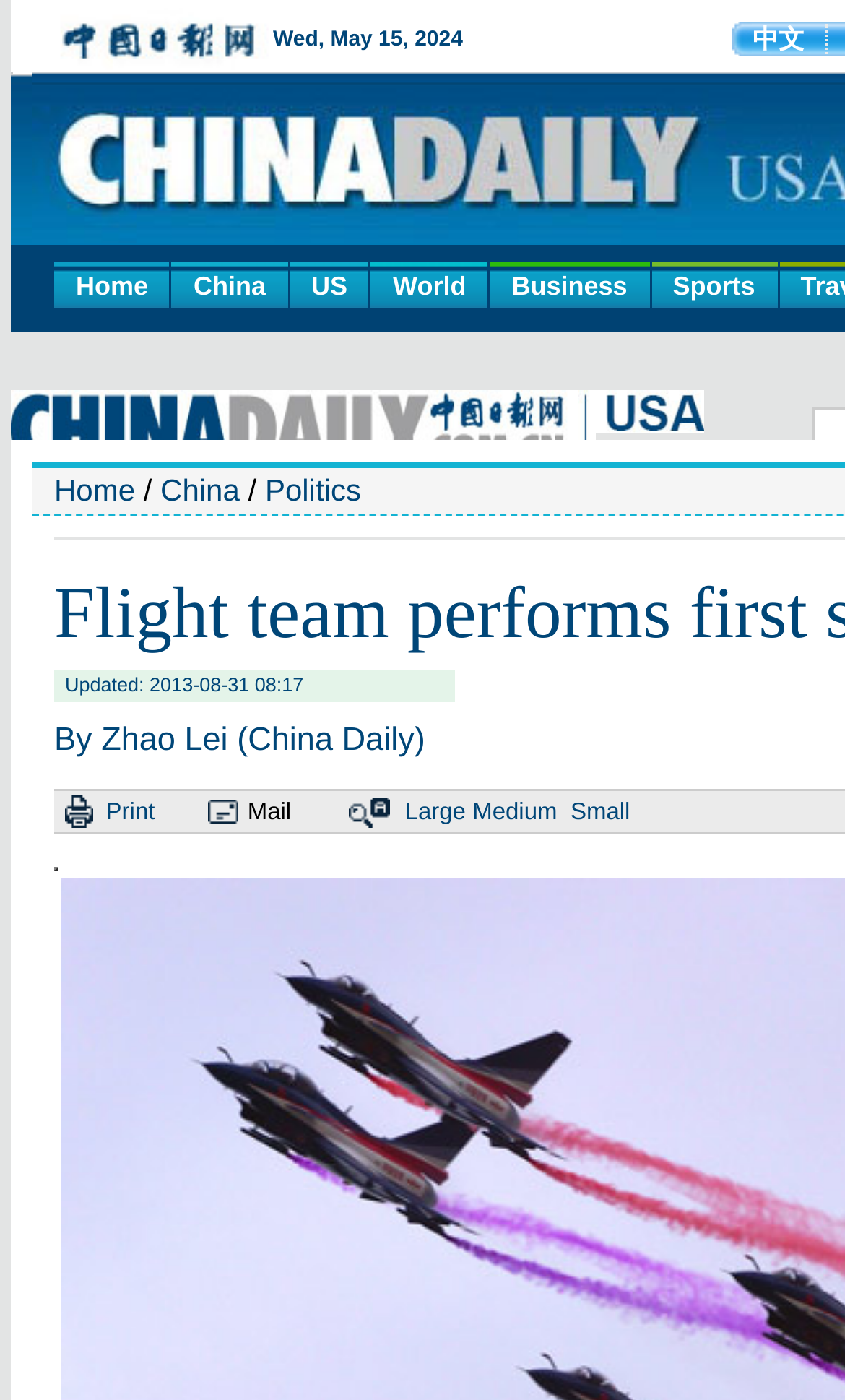Please identify the bounding box coordinates of the area that needs to be clicked to follow this instruction: "view sports news".

[0.771, 0.187, 0.919, 0.22]